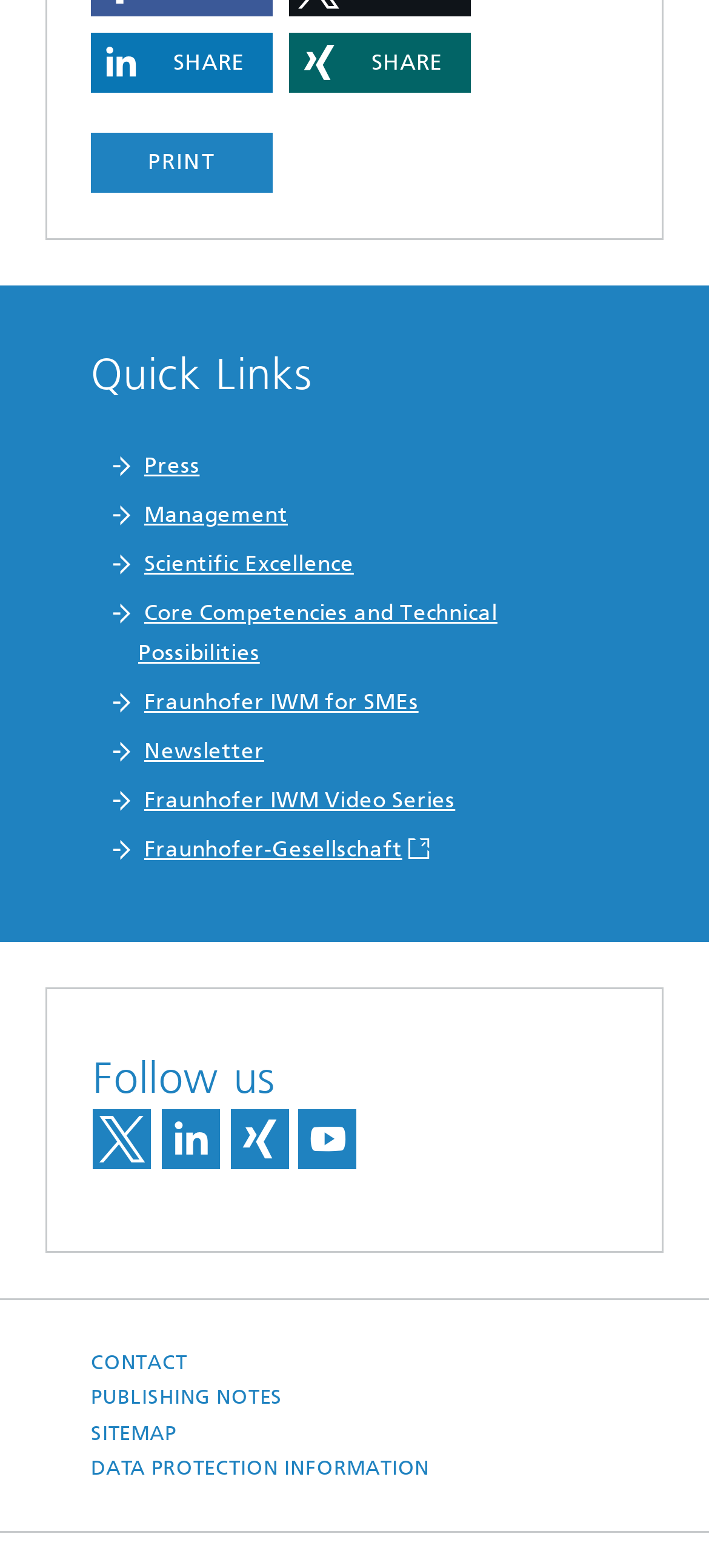Find and provide the bounding box coordinates for the UI element described here: "Scientific Excellence". The coordinates should be given as four float numbers between 0 and 1: [left, top, right, bottom].

[0.203, 0.254, 0.499, 0.27]